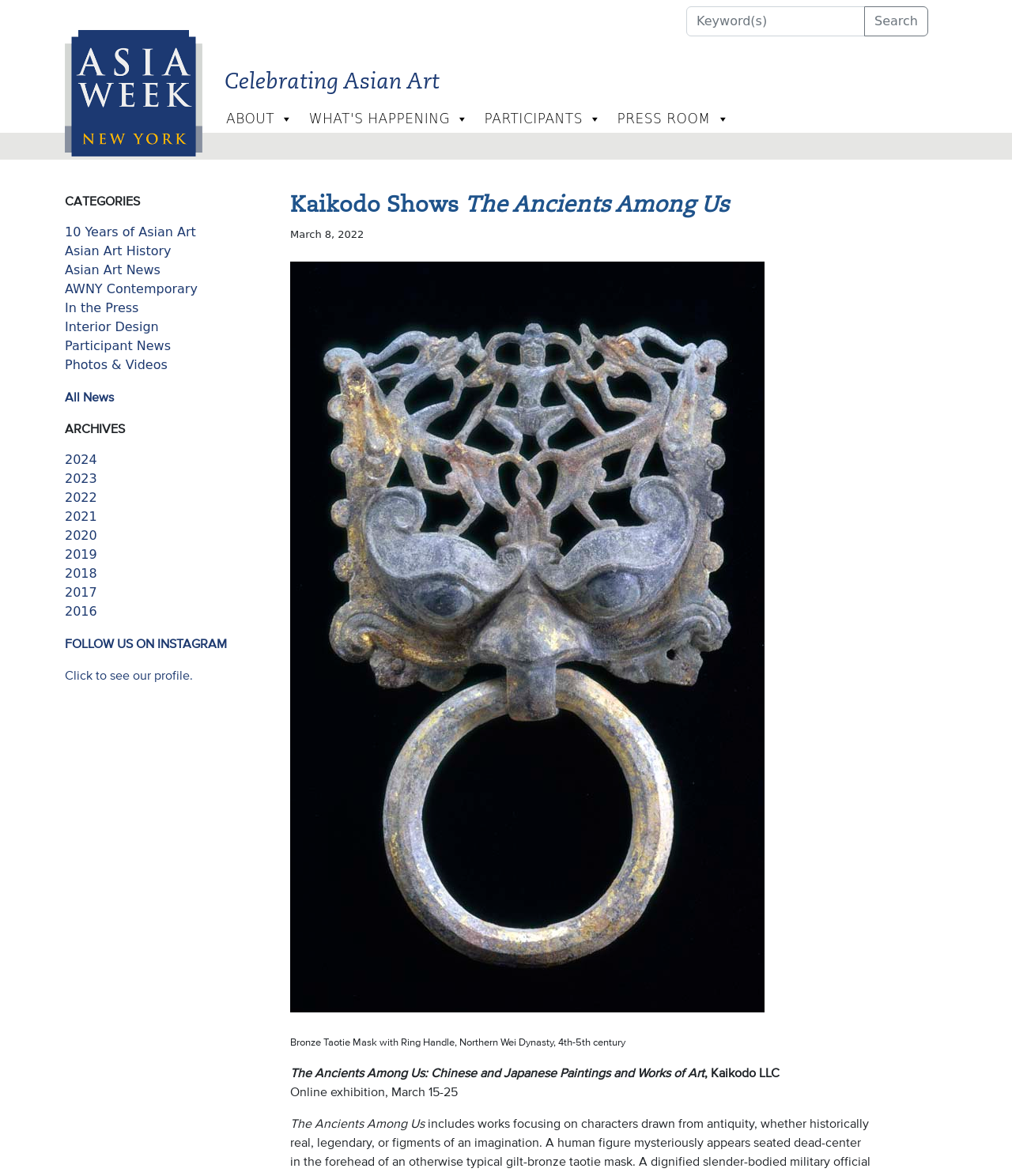Locate the bounding box coordinates of the UI element described by: "Search". Provide the coordinates as four float numbers between 0 and 1, formatted as [left, top, right, bottom].

[0.854, 0.005, 0.917, 0.031]